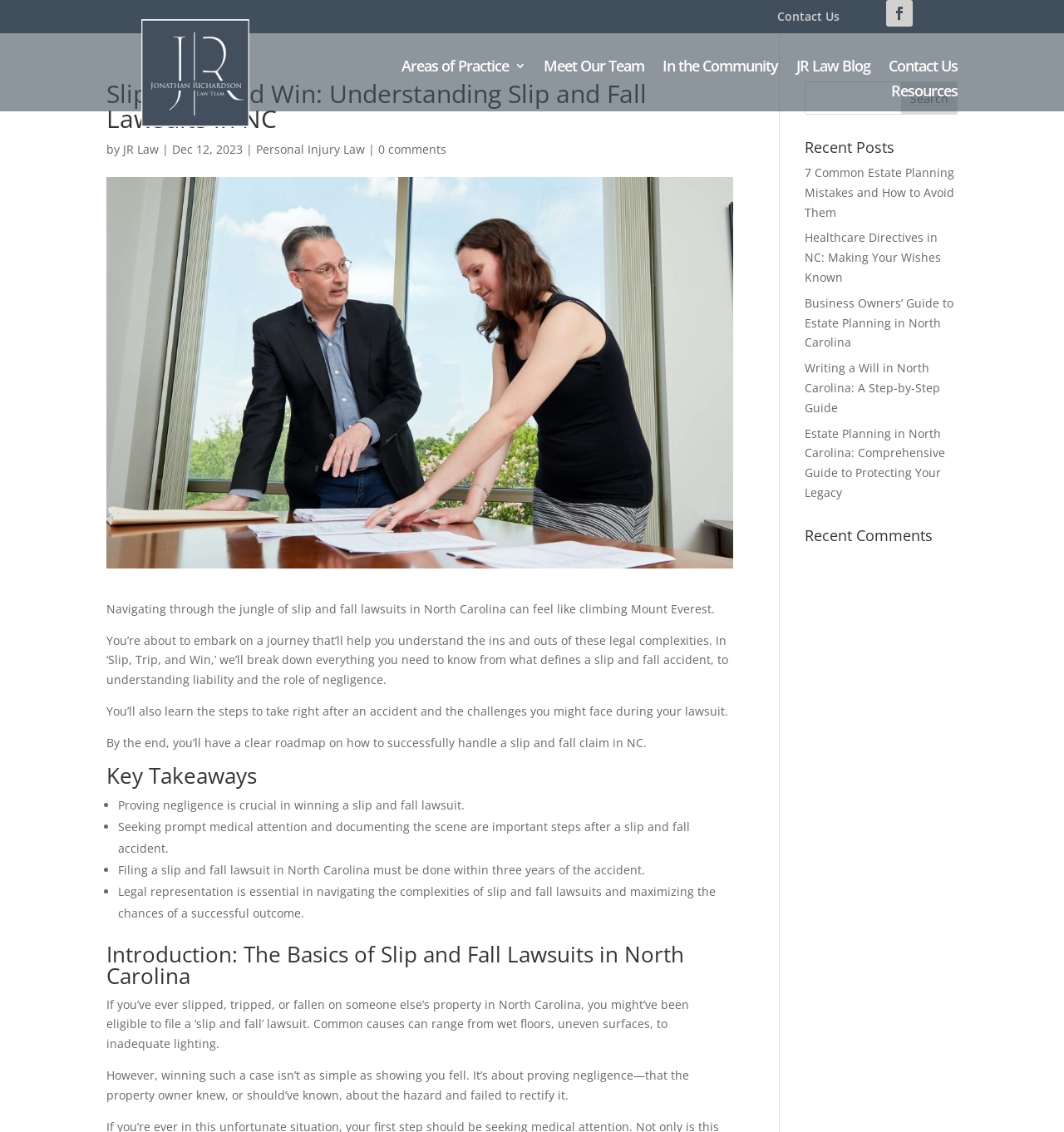Pinpoint the bounding box coordinates of the element that must be clicked to accomplish the following instruction: "Read the JR Law blog". The coordinates should be in the format of four float numbers between 0 and 1, i.e., [left, top, right, bottom].

[0.748, 0.053, 0.818, 0.069]